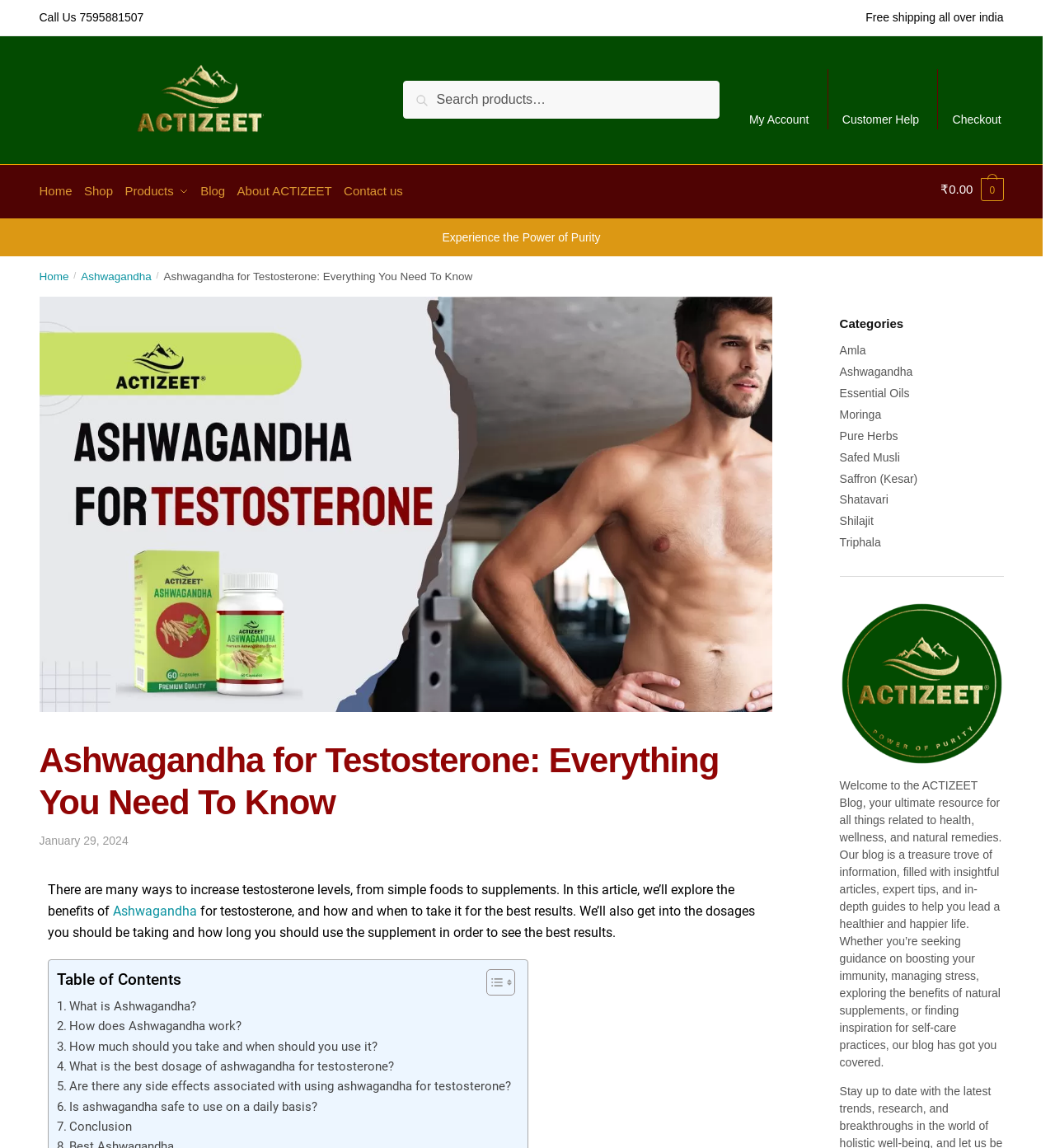Please identify the bounding box coordinates of the area that needs to be clicked to fulfill the following instruction: "Call us."

[0.037, 0.009, 0.136, 0.021]